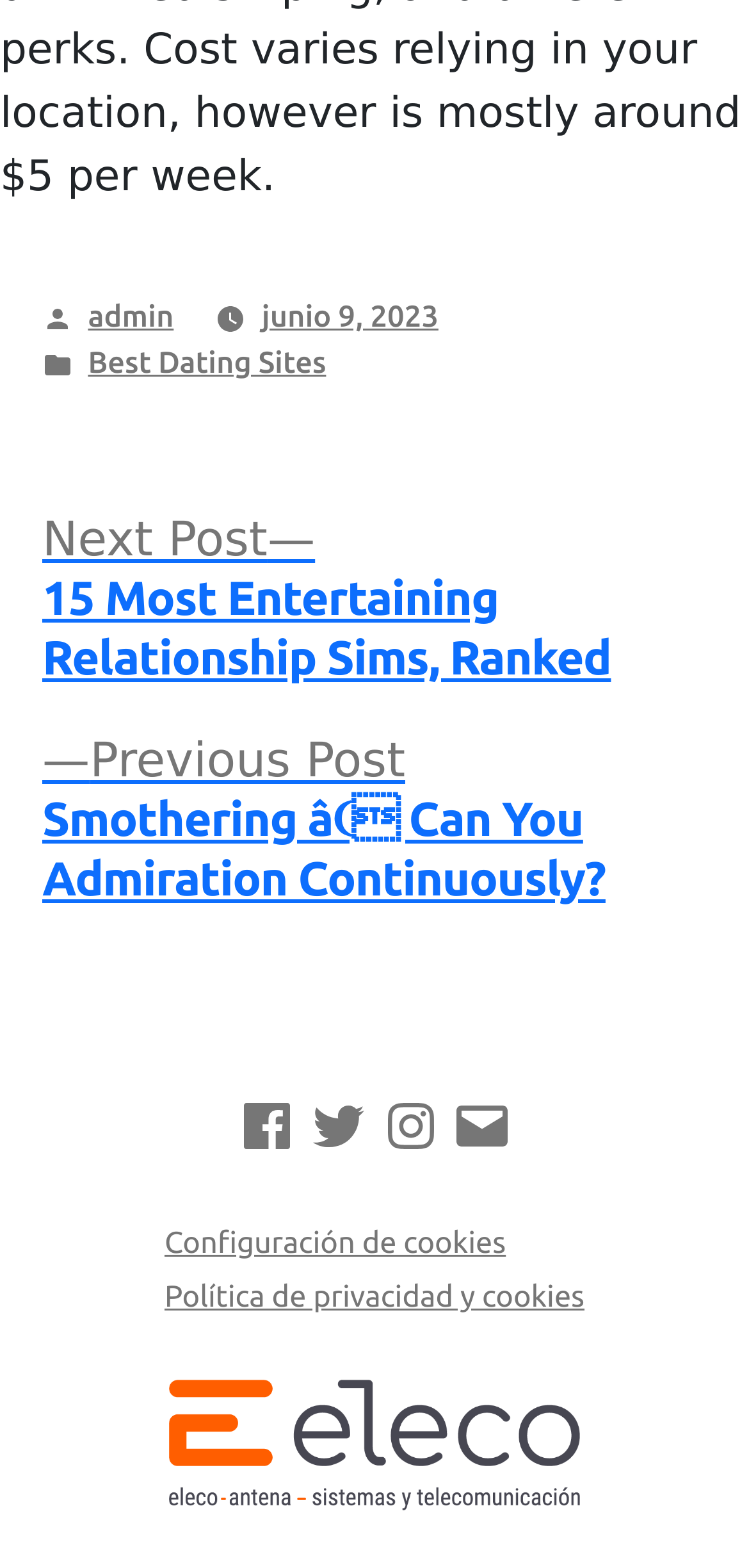Please answer the following question using a single word or phrase: 
What is the author of the post?

admin